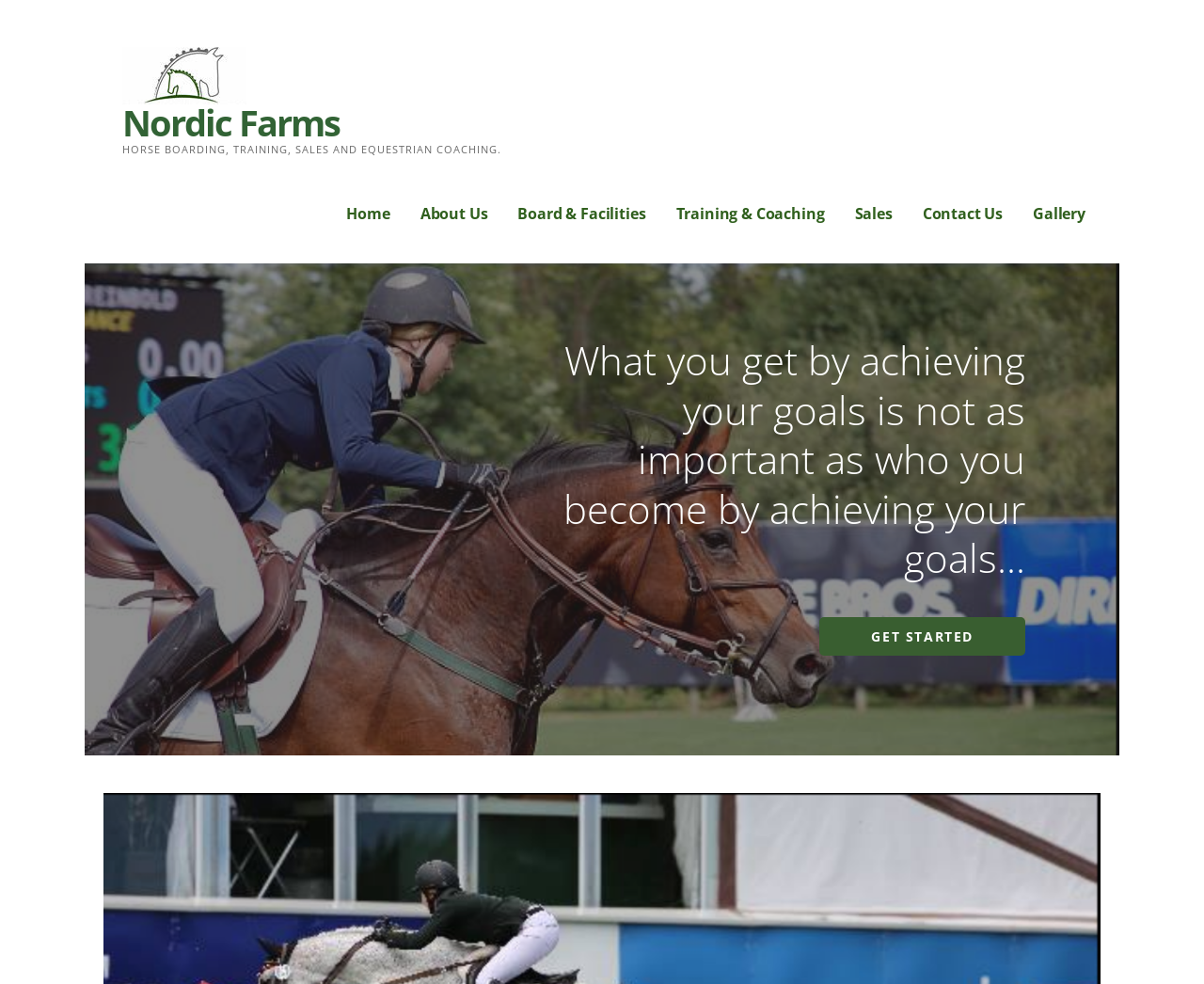How many navigation links are at the top of the page?
Using the image as a reference, answer the question with a short word or phrase.

7